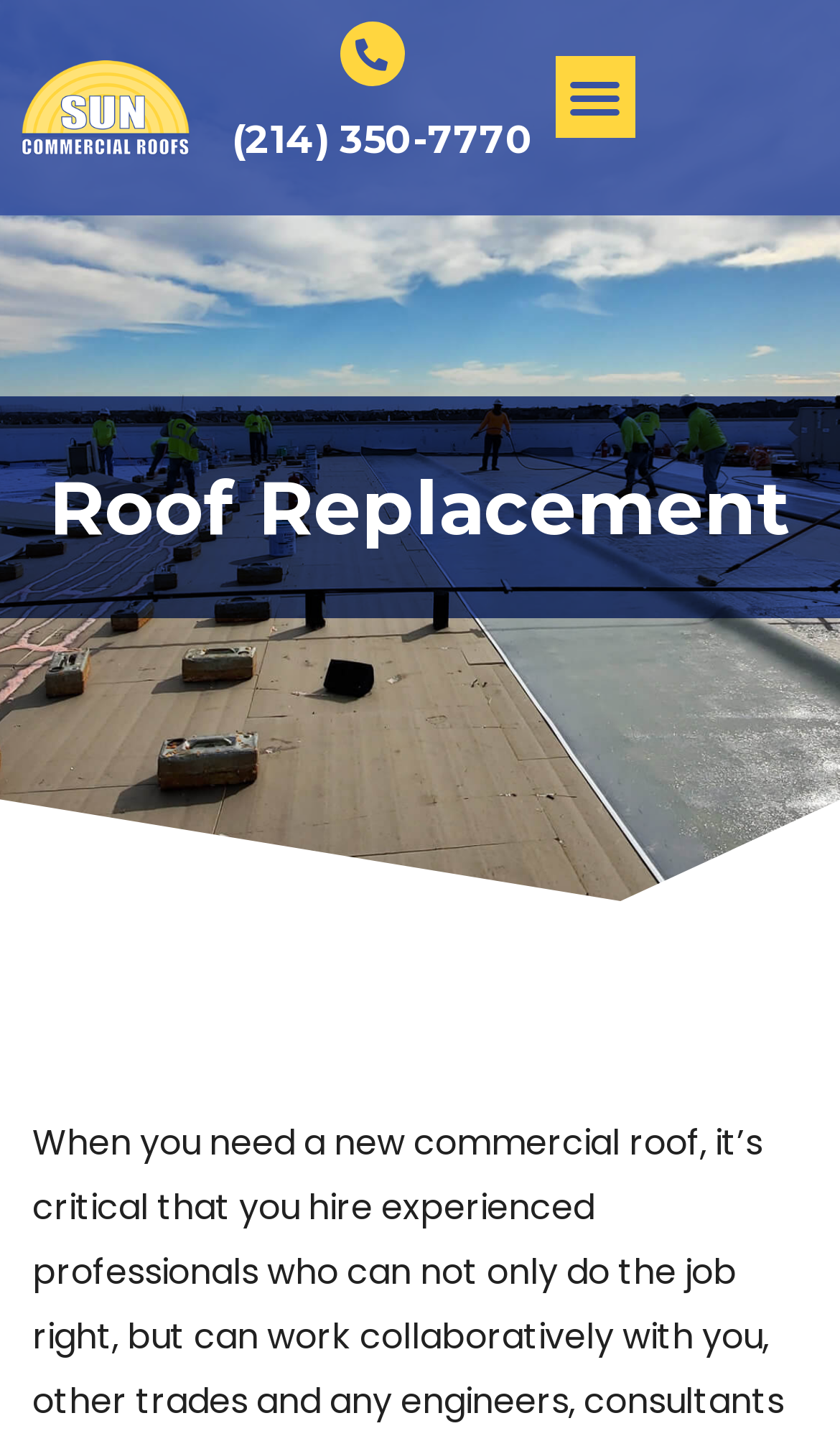Extract the bounding box coordinates for the UI element described by the text: "alt="Logo"". The coordinates should be in the form of [left, top, right, bottom] with values between 0 and 1.

[0.026, 0.042, 0.224, 0.108]